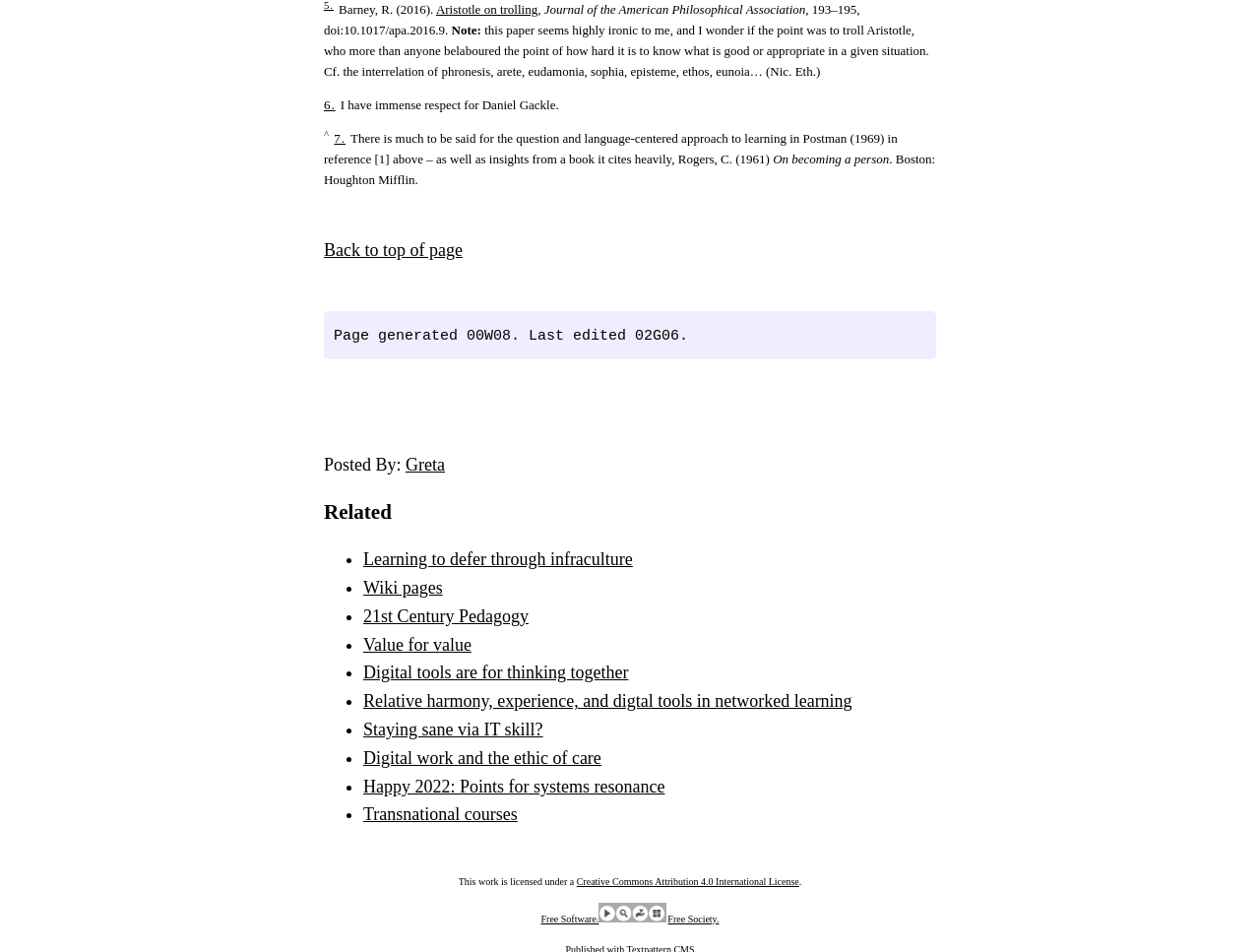Identify the bounding box coordinates of the clickable region required to complete the instruction: "Read the note". The coordinates should be given as four float numbers within the range of 0 and 1, i.e., [left, top, right, bottom].

[0.358, 0.024, 0.382, 0.039]